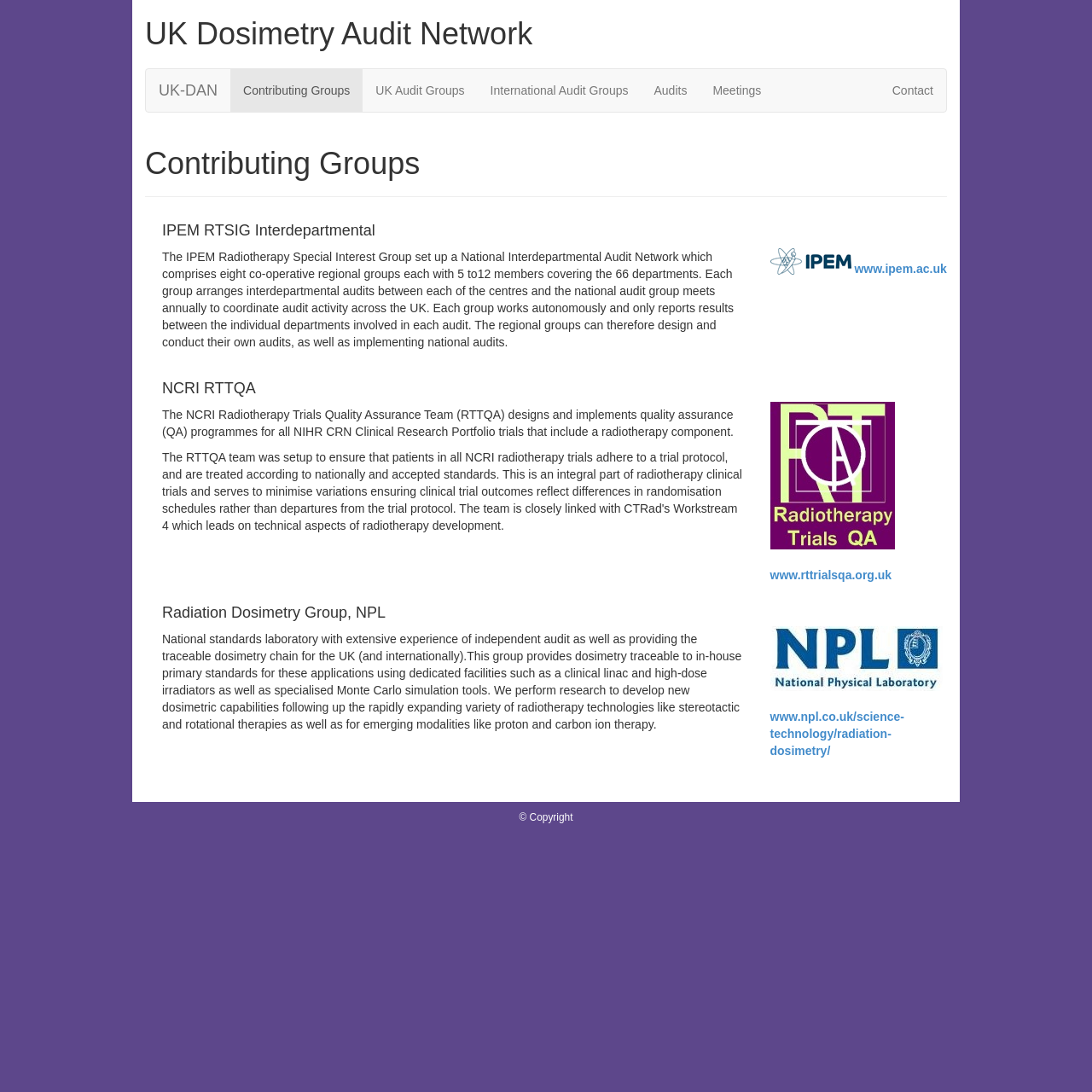Highlight the bounding box coordinates of the element that should be clicked to carry out the following instruction: "Learn more about IPEM RTSIG Interdepartmental". The coordinates must be given as four float numbers ranging from 0 to 1, i.e., [left, top, right, bottom].

[0.148, 0.204, 0.682, 0.22]